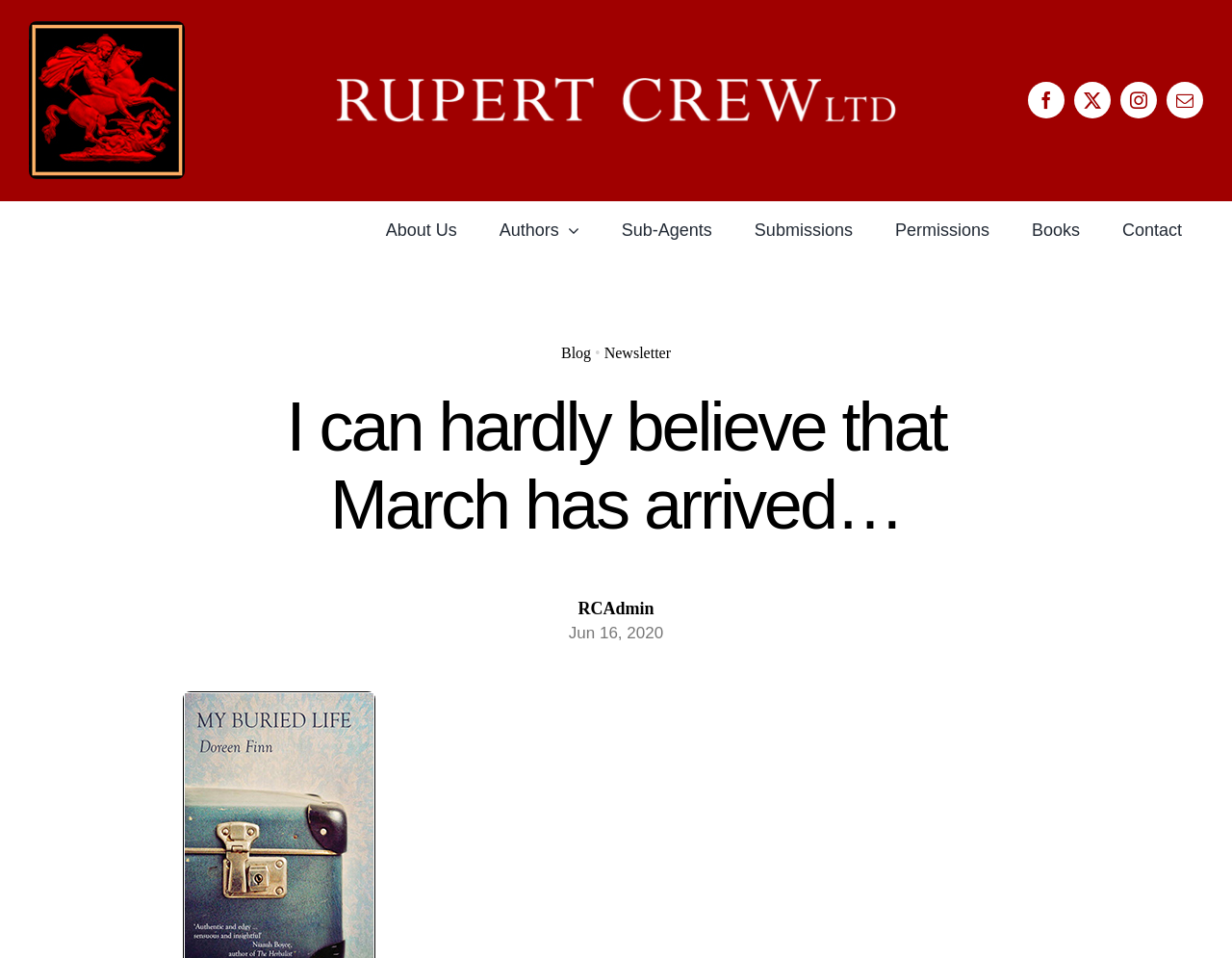Calculate the bounding box coordinates of the UI element given the description: "Books".

[0.82, 0.21, 0.894, 0.27]